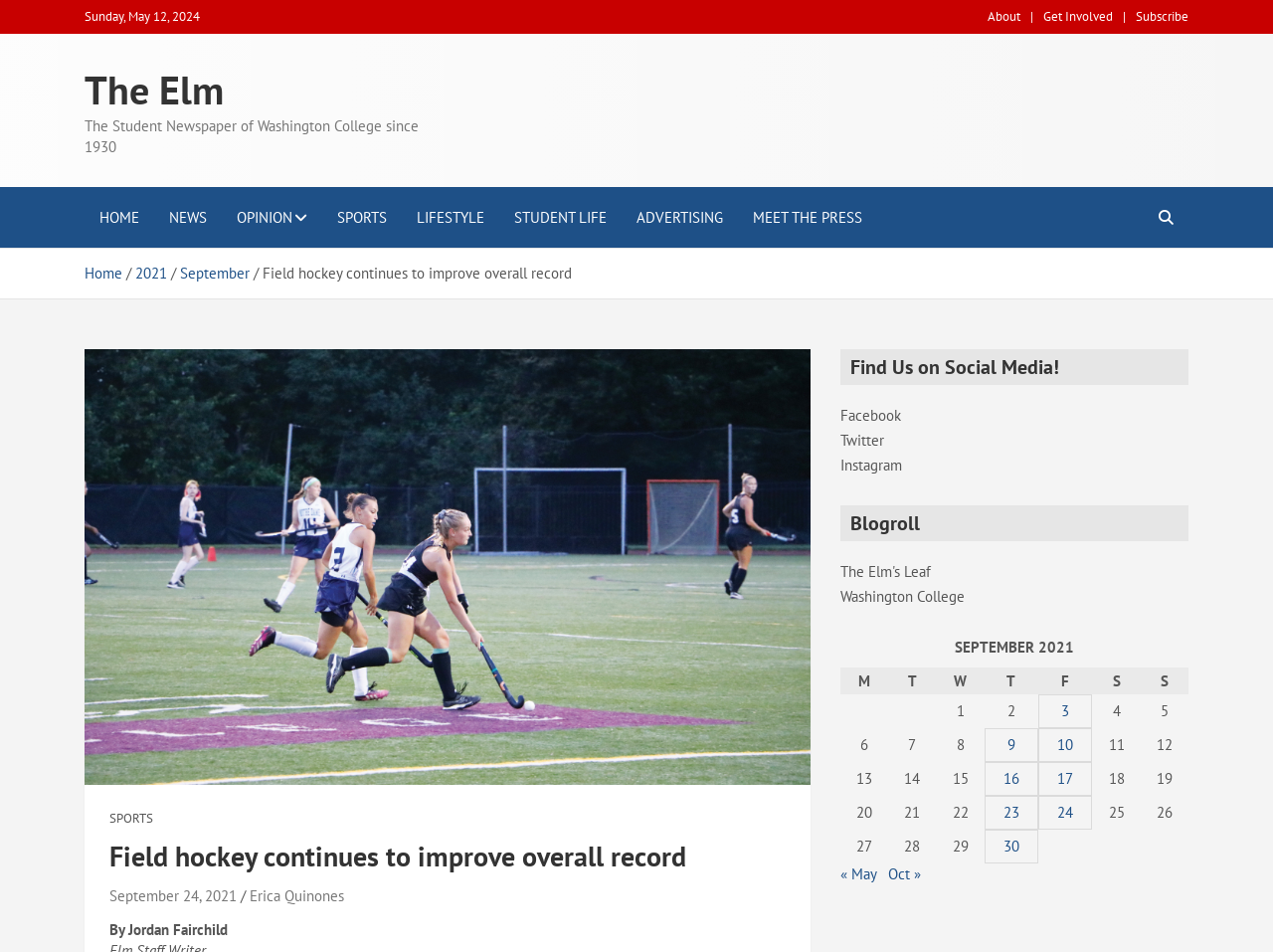Determine the bounding box for the described UI element: "Meet the Press".

[0.58, 0.197, 0.689, 0.26]